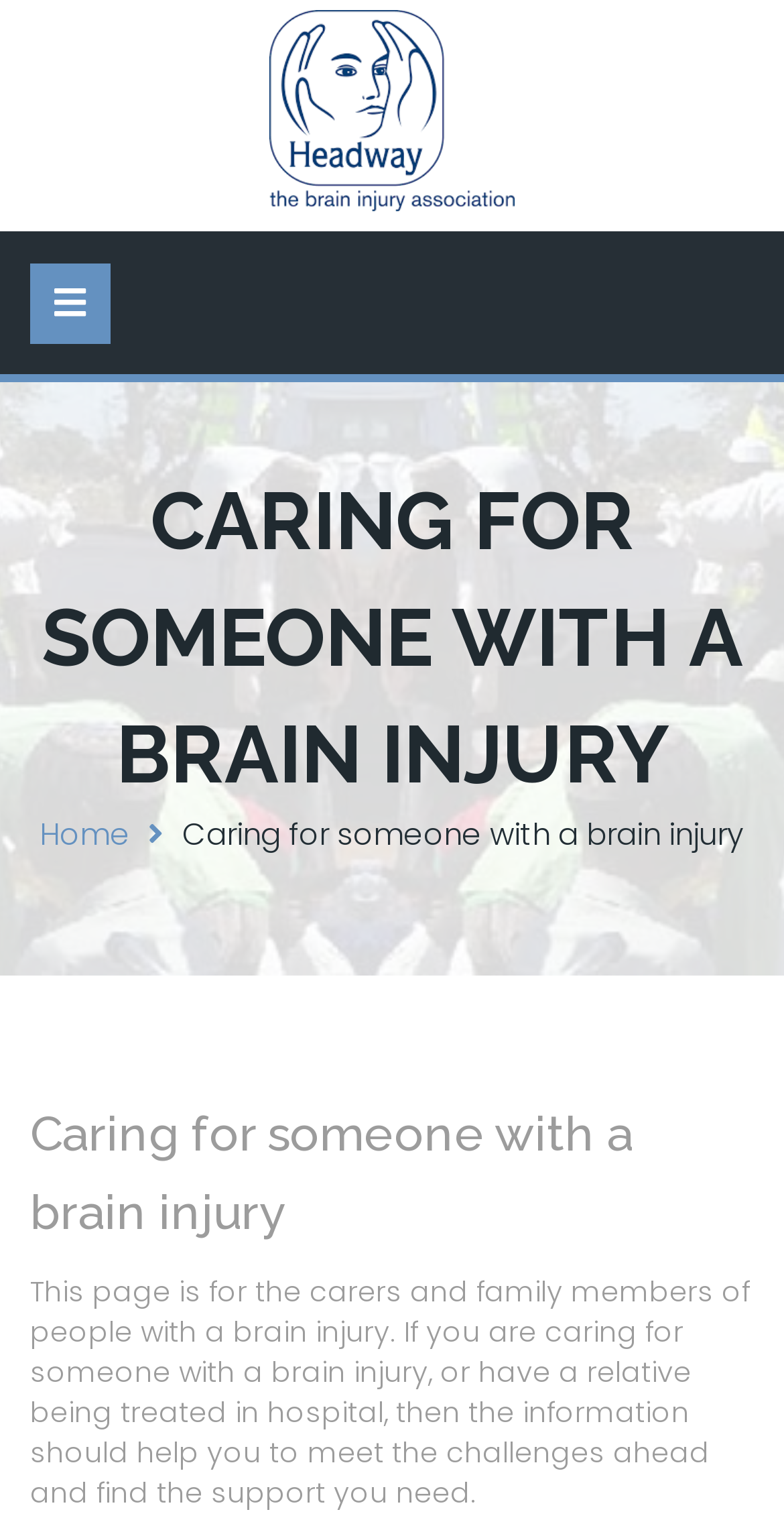Construct a comprehensive caption that outlines the webpage's structure and content.

The webpage is about Headway North Derbyshire, an organization focused on caring for individuals with brain injuries. At the top left of the page, there is a link and an image, both labeled "Headway North Derbyshire", which likely serve as a logo or title for the organization. 

Below the logo, there is a button with an icon, possibly a navigation or menu button. 

The main content of the page is divided into sections, with a prominent heading "CARING FOR SOMEONE WITH A BRAIN INJURY" located near the top center of the page. 

Underneath the heading, there is a link to the "Home" page, followed by a static text "Caring for someone with a brain injury", which is likely a subtitle or introduction to the page's content. 

Further down, there is another heading with the same title "Caring for someone with a brain injury", which is likely a subheading or a section title. 

The main content of the page is a block of text that provides information and guidance for carers and family members of people with brain injuries, offering support and resources to help them navigate the challenges ahead. This text is located at the bottom center of the page.